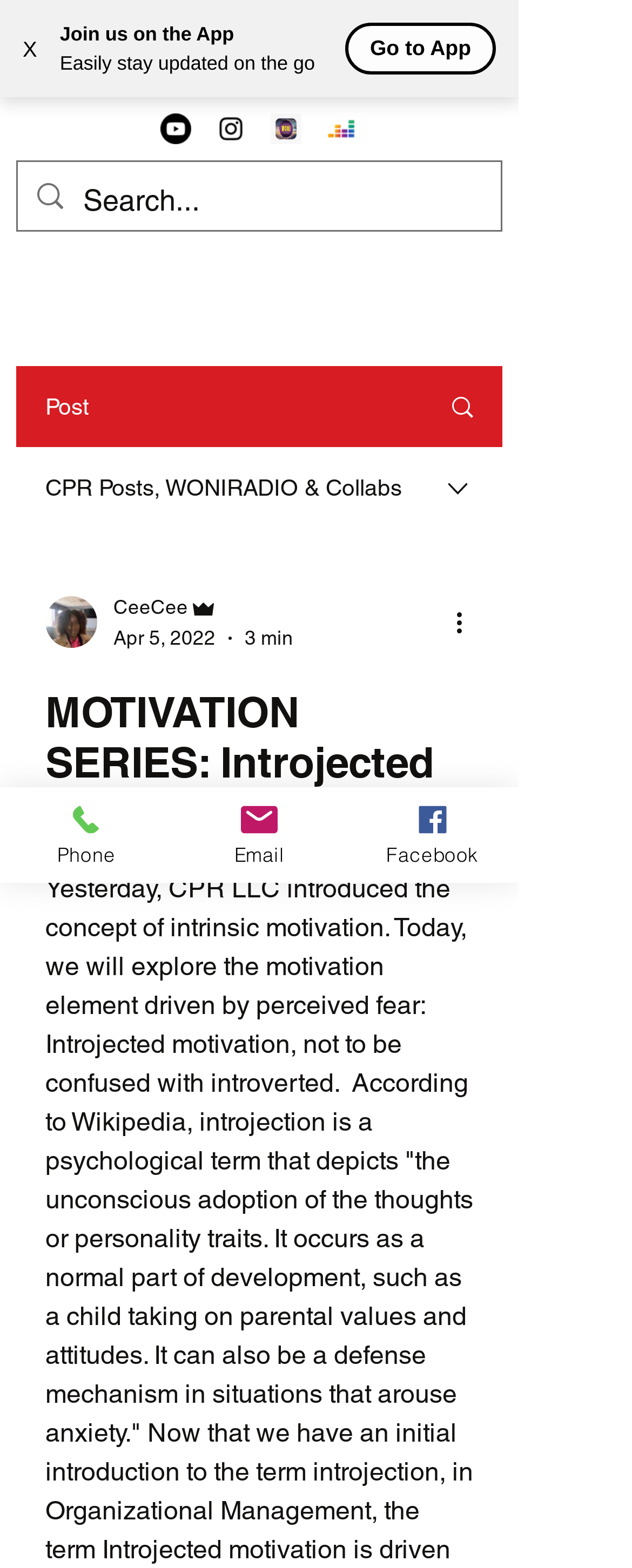Highlight the bounding box coordinates of the element you need to click to perform the following instruction: "Close the current window."

[0.0, 0.009, 0.095, 0.053]